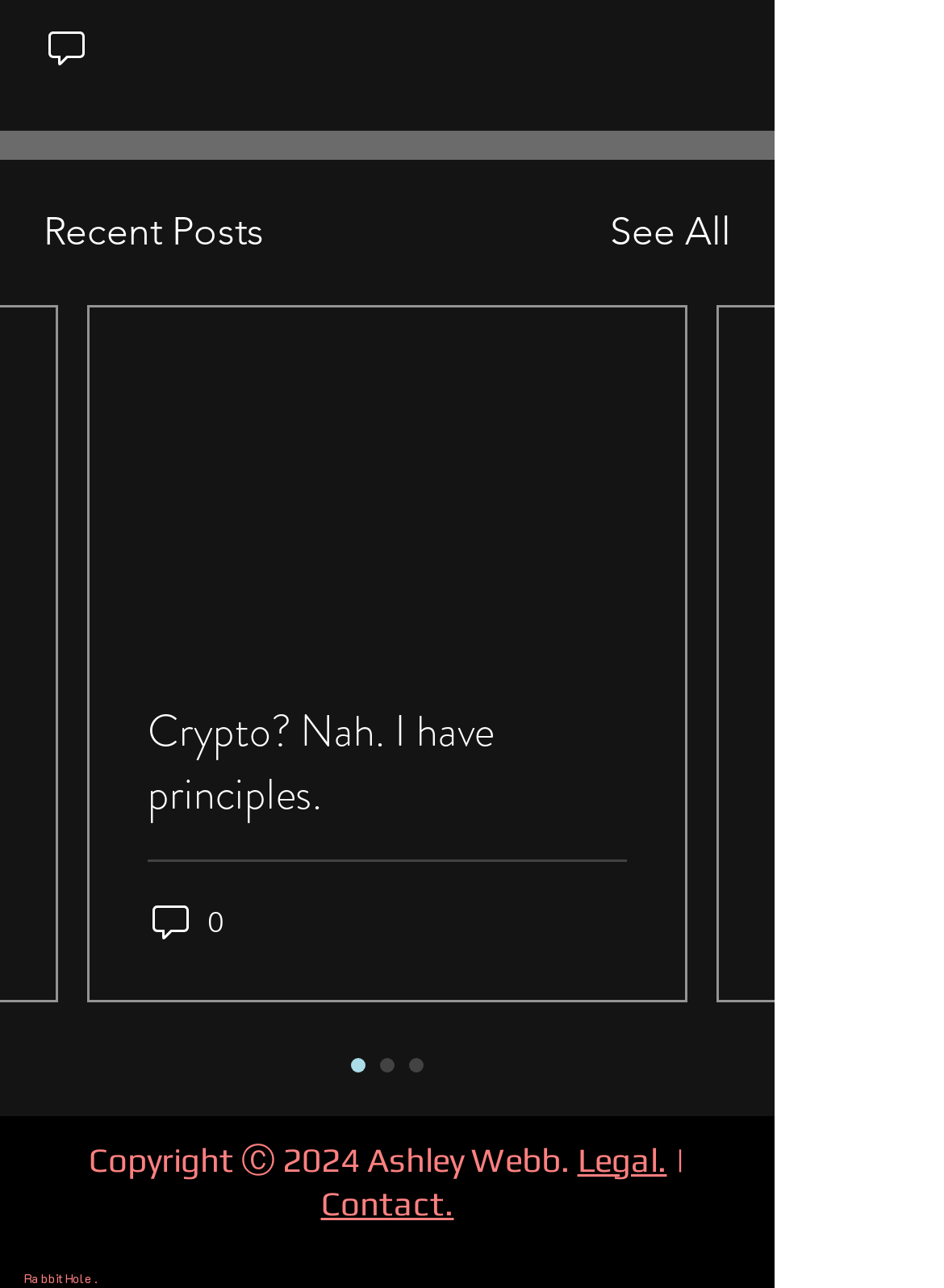Identify the bounding box coordinates of the section to be clicked to complete the task described by the following instruction: "Contact the author". The coordinates should be four float numbers between 0 and 1, formatted as [left, top, right, bottom].

[0.34, 0.919, 0.481, 0.949]